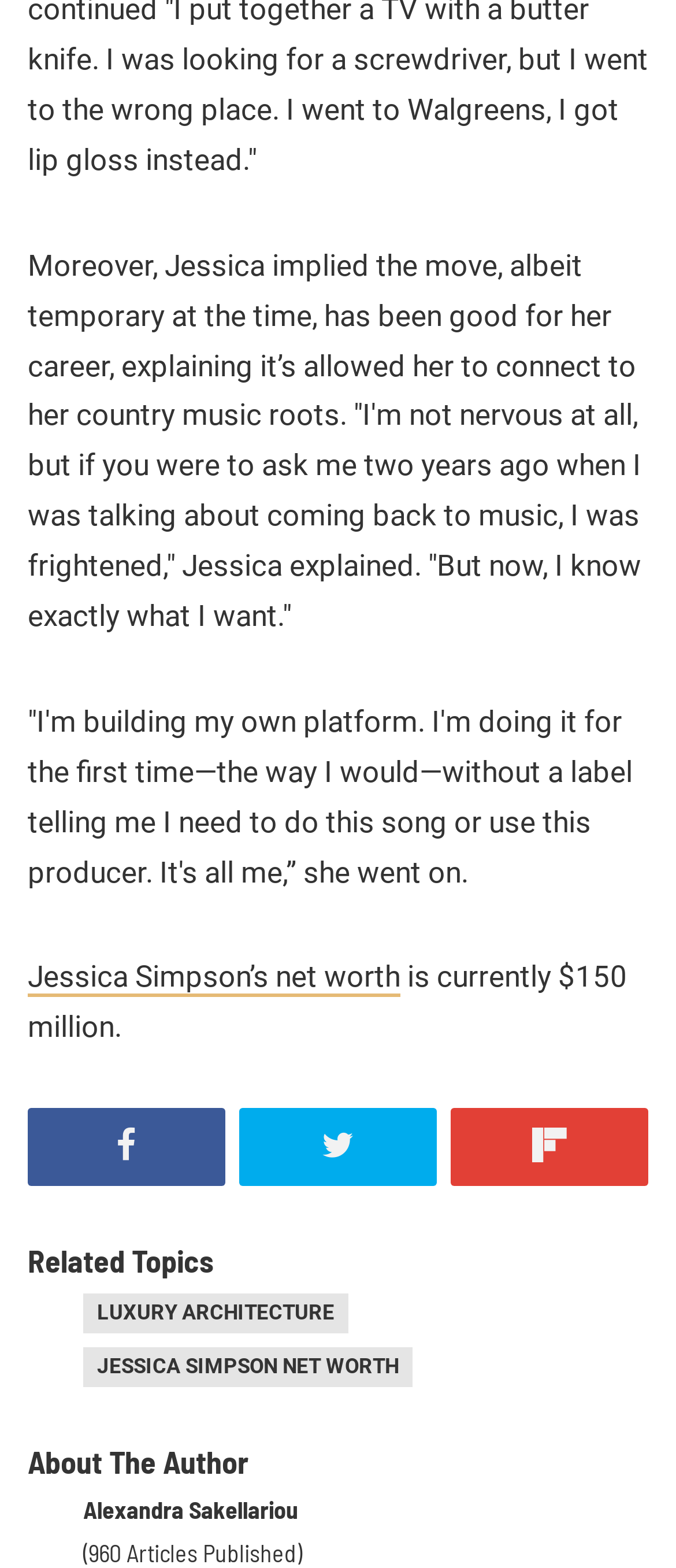Examine the image and give a thorough answer to the following question:
What is the topic related to luxury architecture?

The topic related to luxury architecture can be found in the 'Related Topics' section, where it is listed as 'LUXURY ARCHITECTURE'.